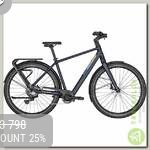Answer the question below using just one word or a short phrase: 
What is the original price of the E-Vitess Sport Lady E-Trekkingrad?

$3,798